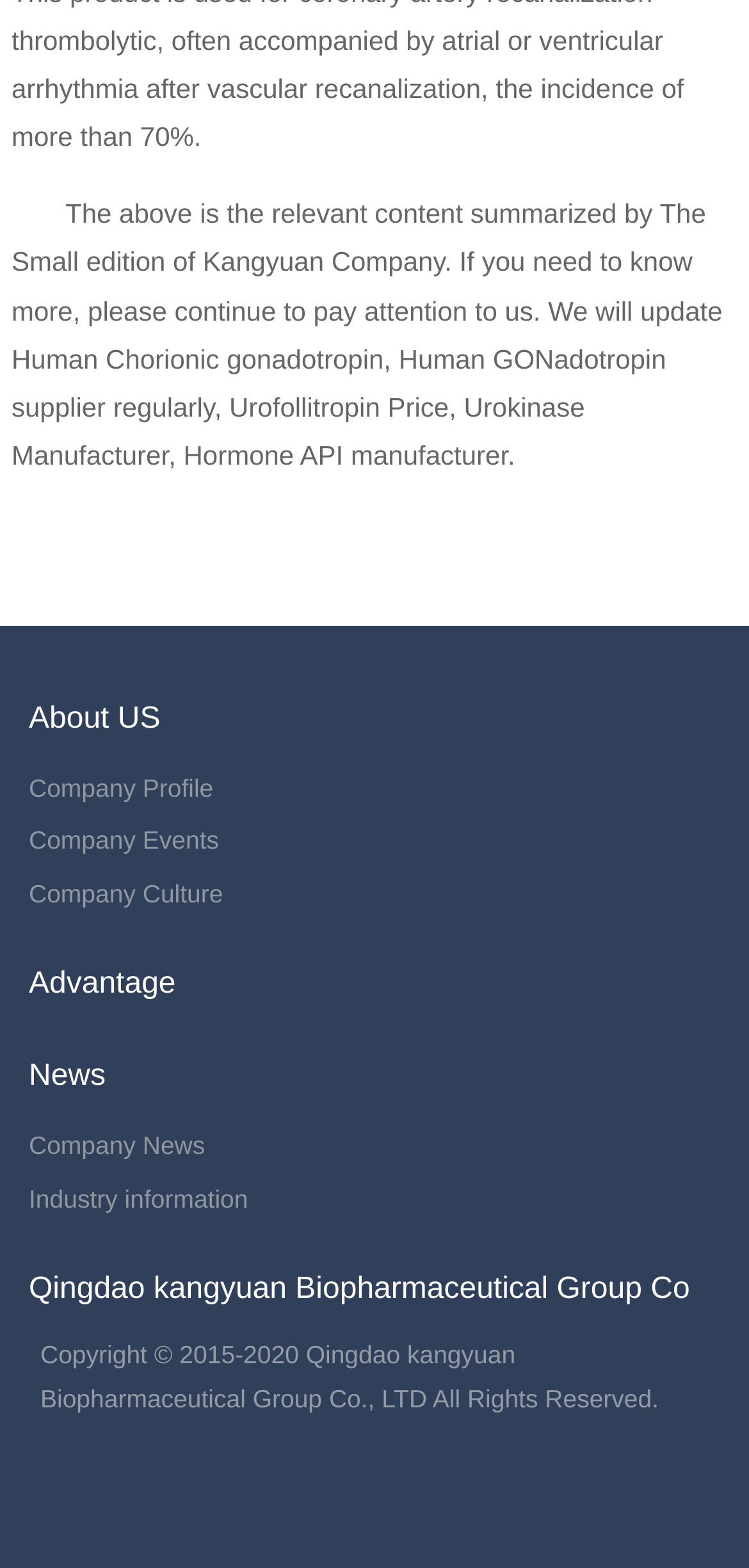Answer the following query with a single word or phrase:
How many links are provided under the 'News' section?

2